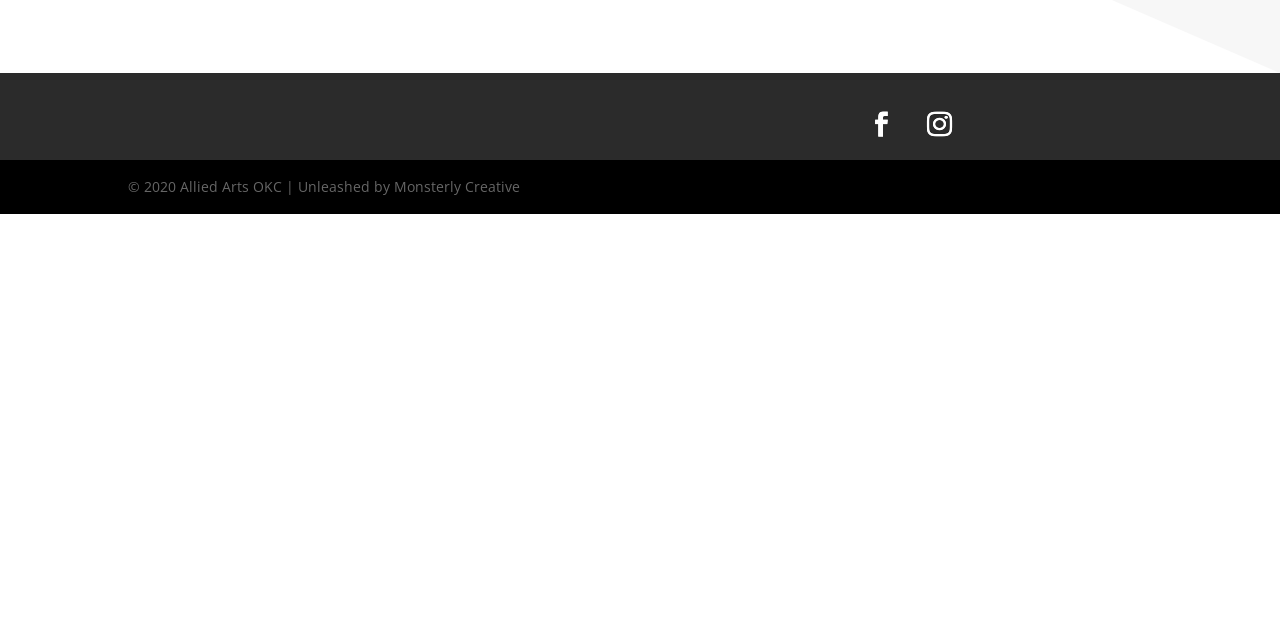Please find the bounding box coordinates in the format (top-left x, top-left y, bottom-right x, bottom-right y) for the given element description. Ensure the coordinates are floating point numbers between 0 and 1. Description: John Dowie,

None